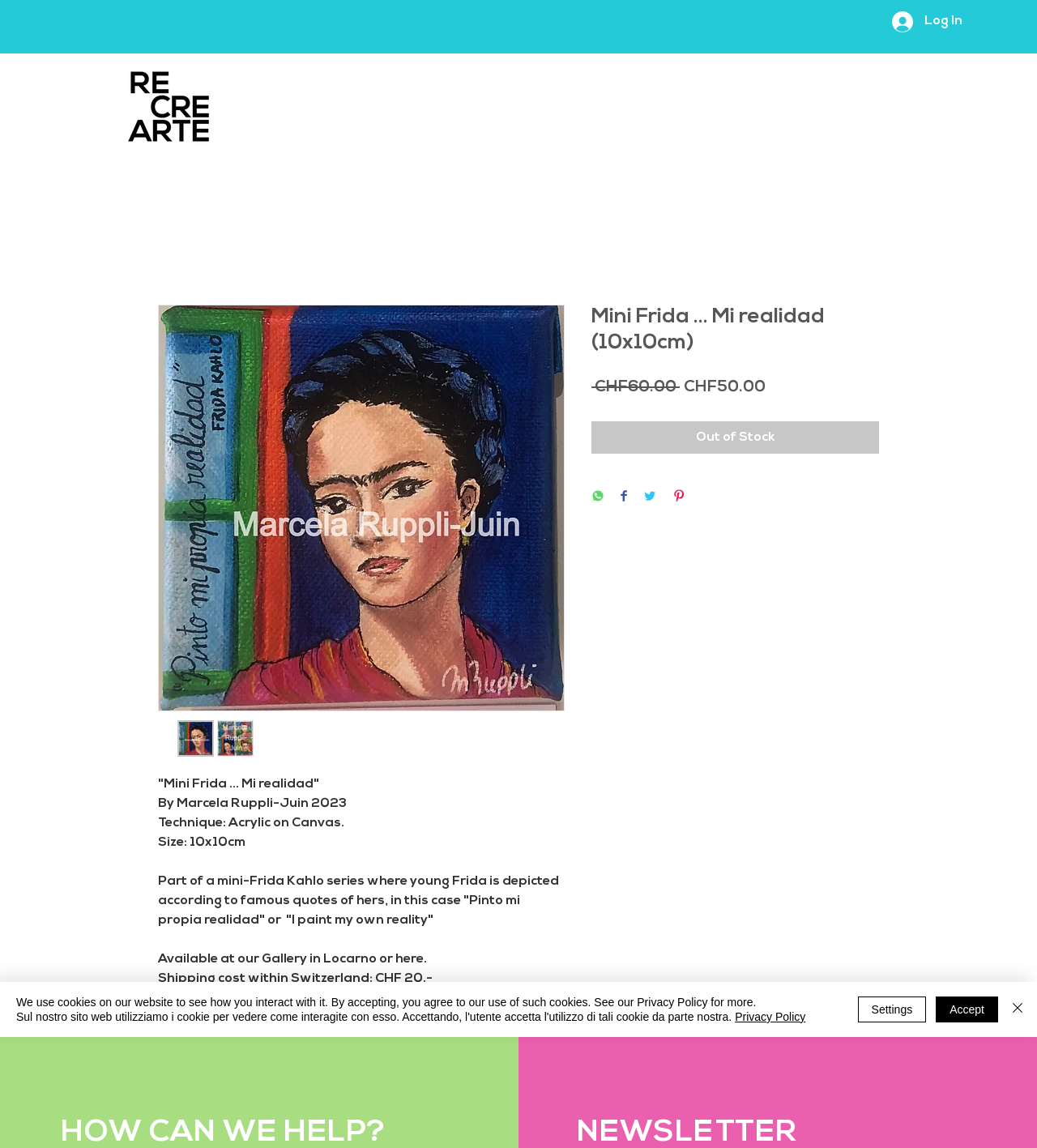Please determine the bounding box coordinates of the element's region to click in order to carry out the following instruction: "View the image of Mini Frida". The coordinates should be four float numbers between 0 and 1, i.e., [left, top, right, bottom].

[0.153, 0.266, 0.544, 0.619]